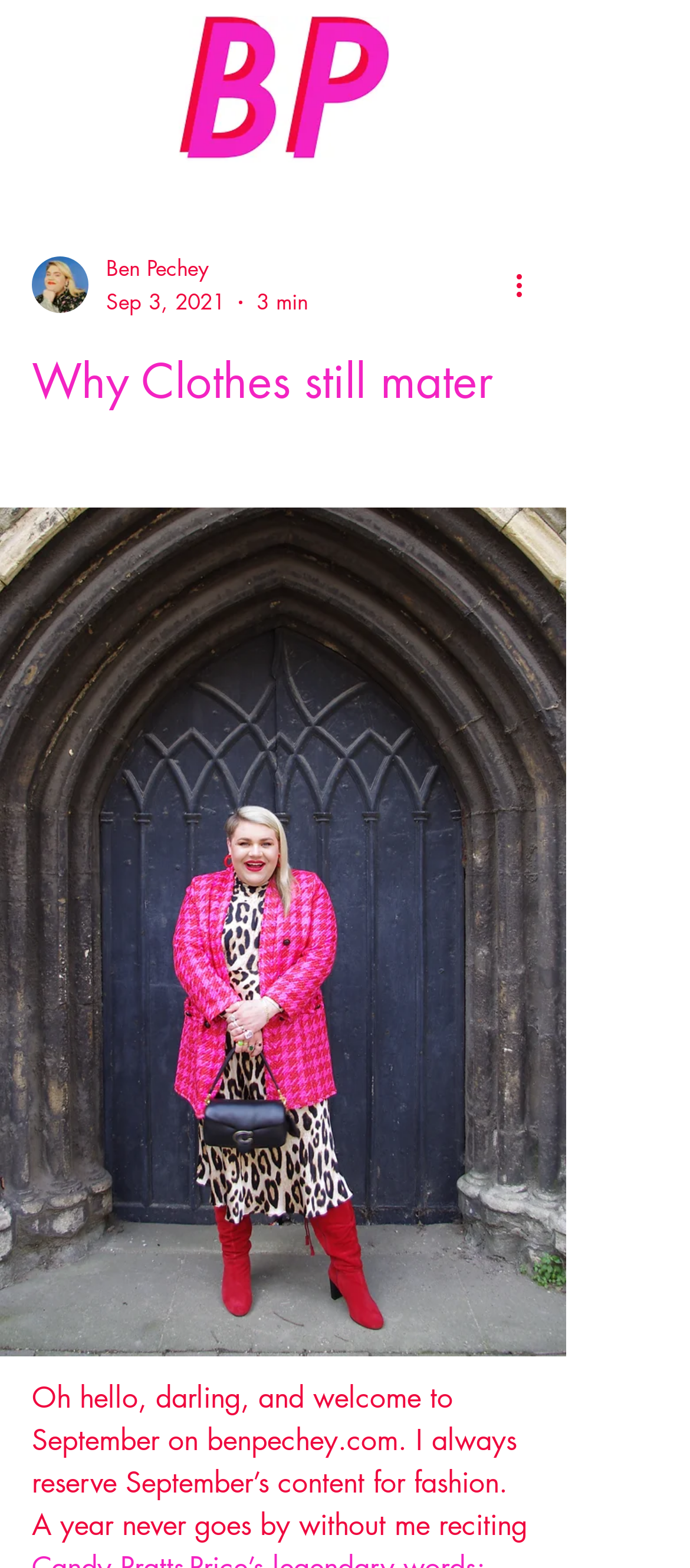What is the duration of the content?
Please provide a comprehensive and detailed answer to the question.

The duration of the content is mentioned in the generic element '3 min' with bounding box coordinates [0.372, 0.182, 0.446, 0.201]. This element is a child of the root element and is located near the top of the page.